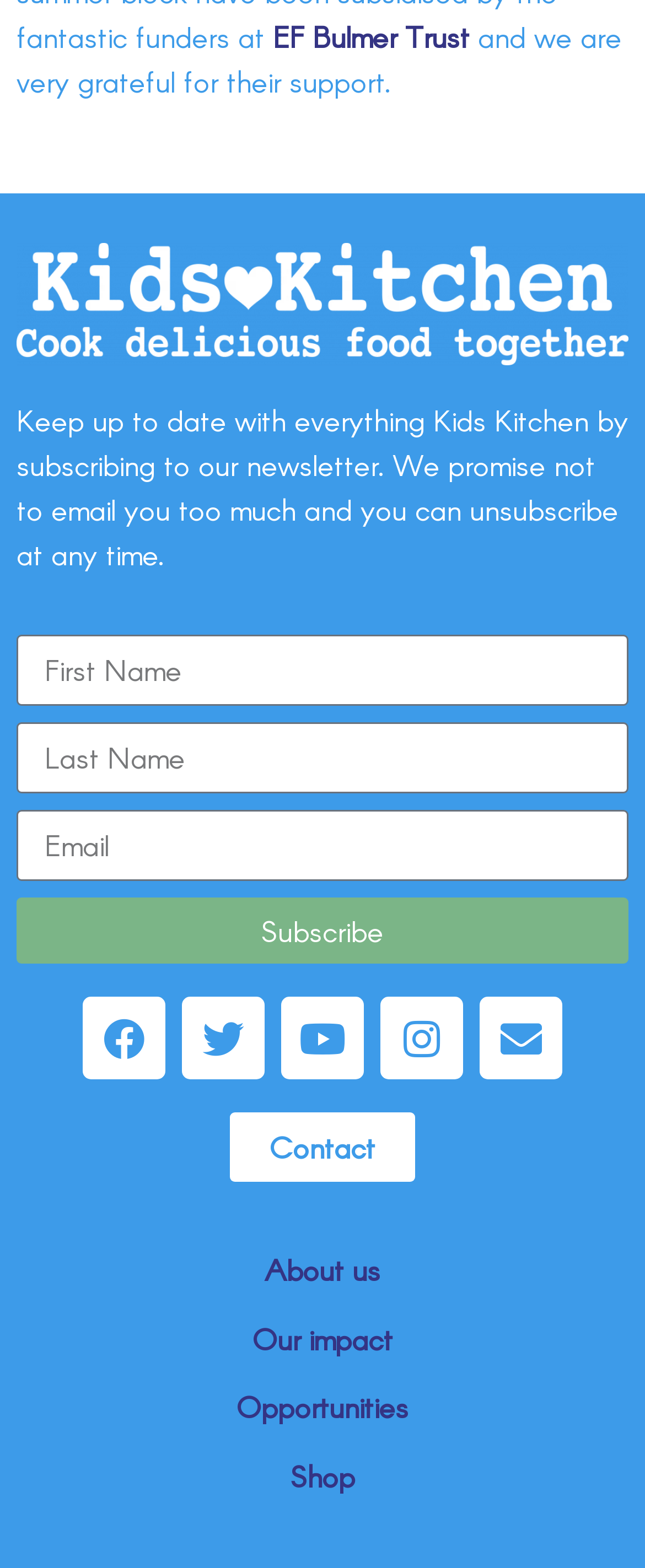Locate the bounding box coordinates of the clickable part needed for the task: "Subscribe to the newsletter".

[0.026, 0.573, 0.974, 0.615]